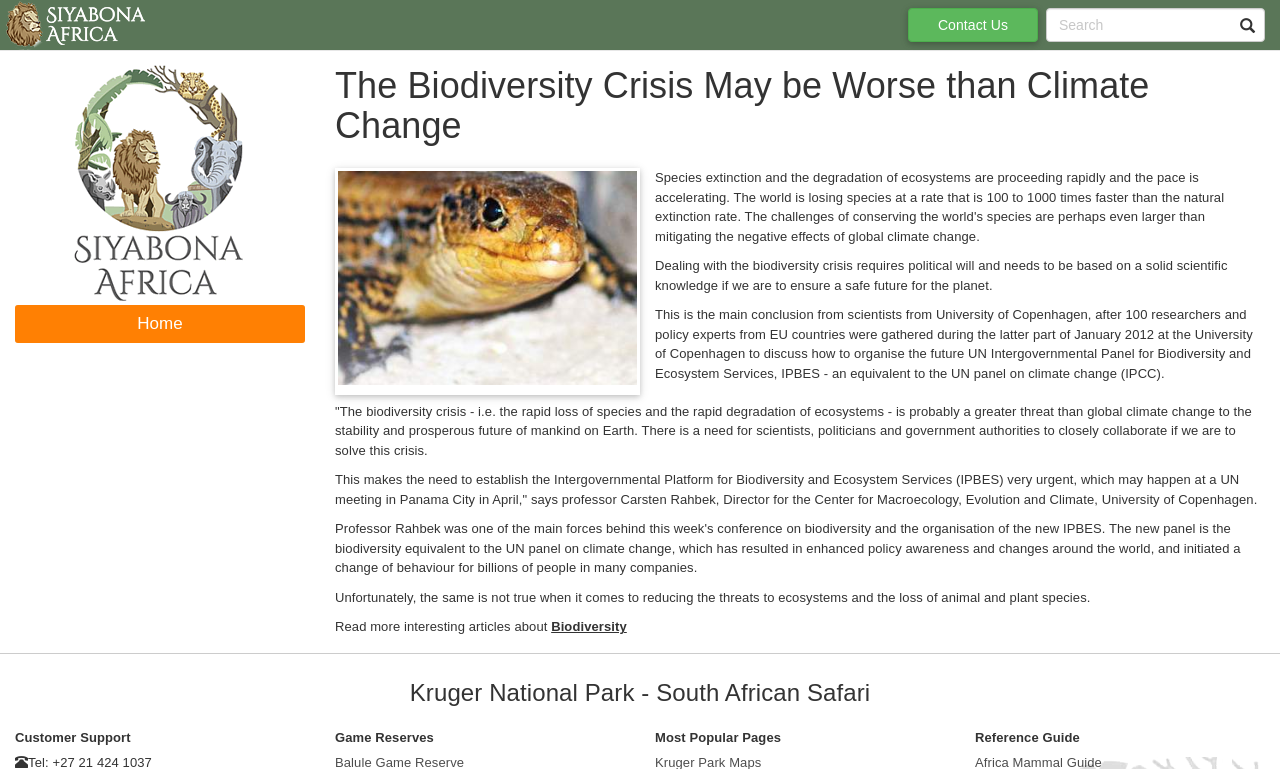What is the main topic of this webpage?
Using the image as a reference, give a one-word or short phrase answer.

Biodiversity crisis